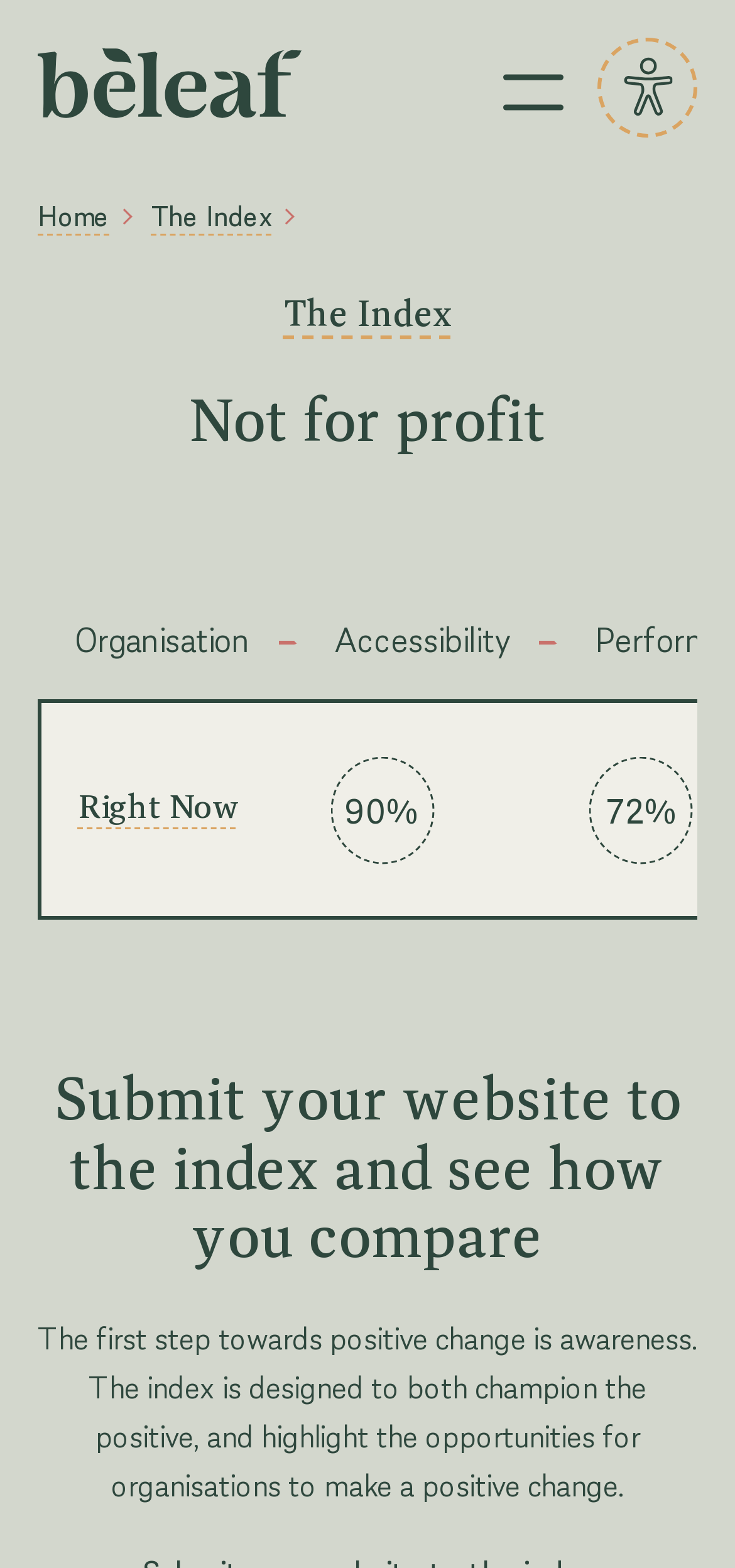Please identify the bounding box coordinates of the element that needs to be clicked to perform the following instruction: "View the Dusky grouper page".

None